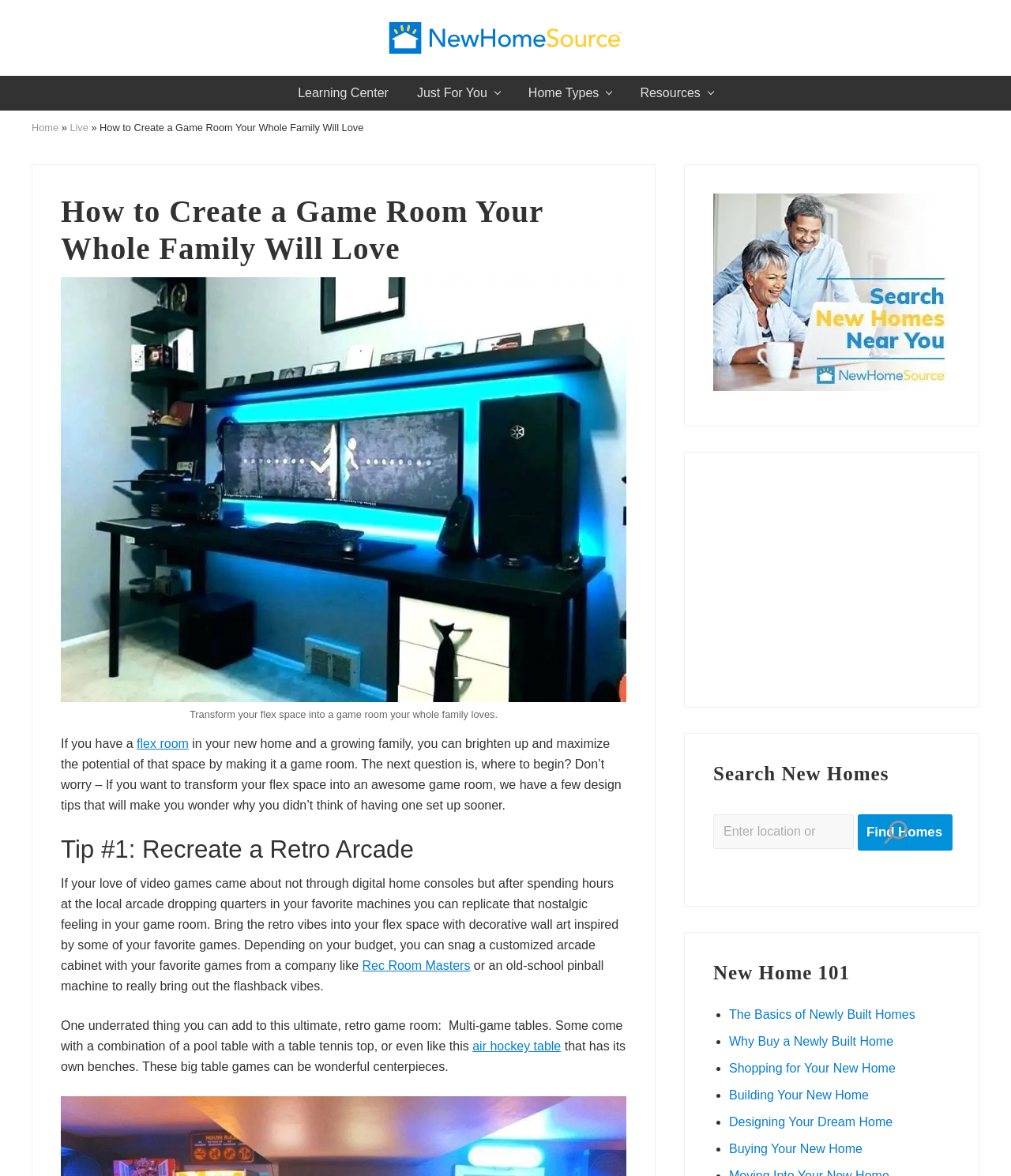Please find the bounding box coordinates for the clickable element needed to perform this instruction: "Search for new homes".

[0.705, 0.693, 0.845, 0.722]